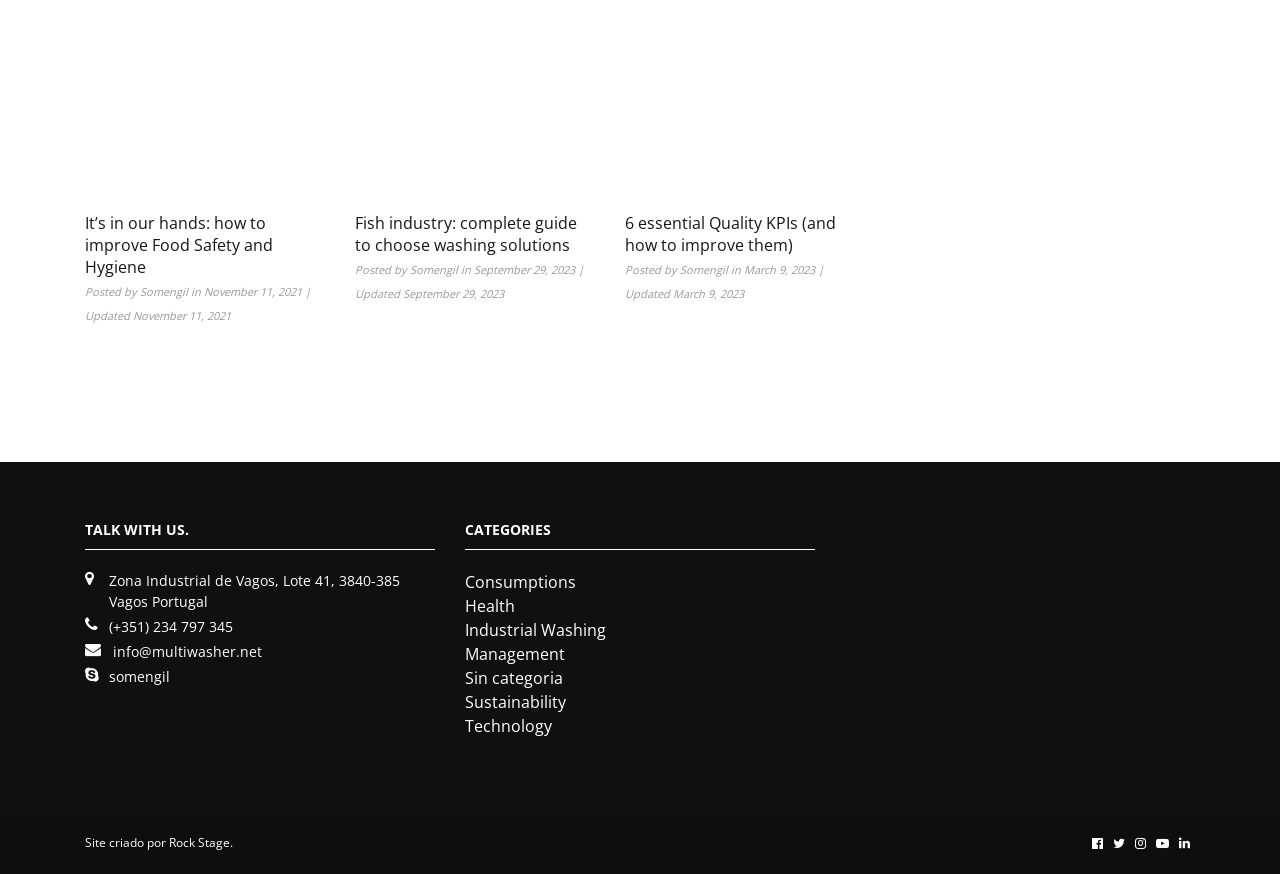Give a one-word or one-phrase response to the question: 
How many categories are listed?

6